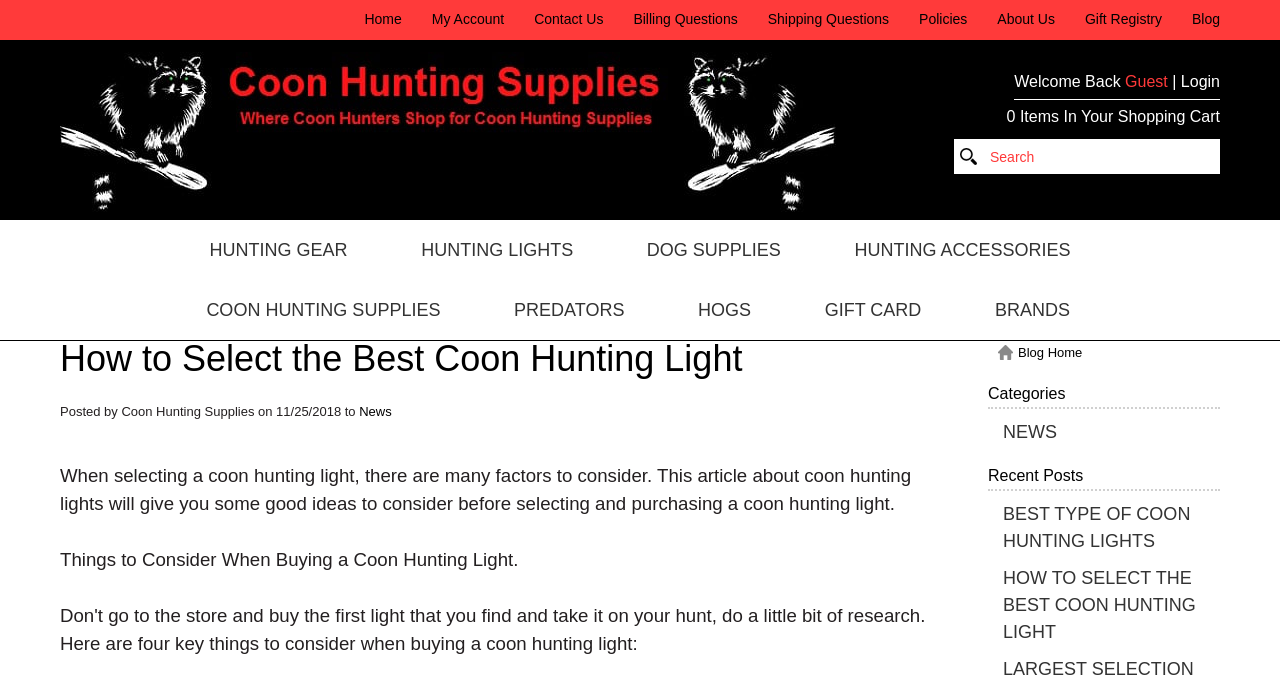Predict the bounding box for the UI component with the following description: "Instagram".

None